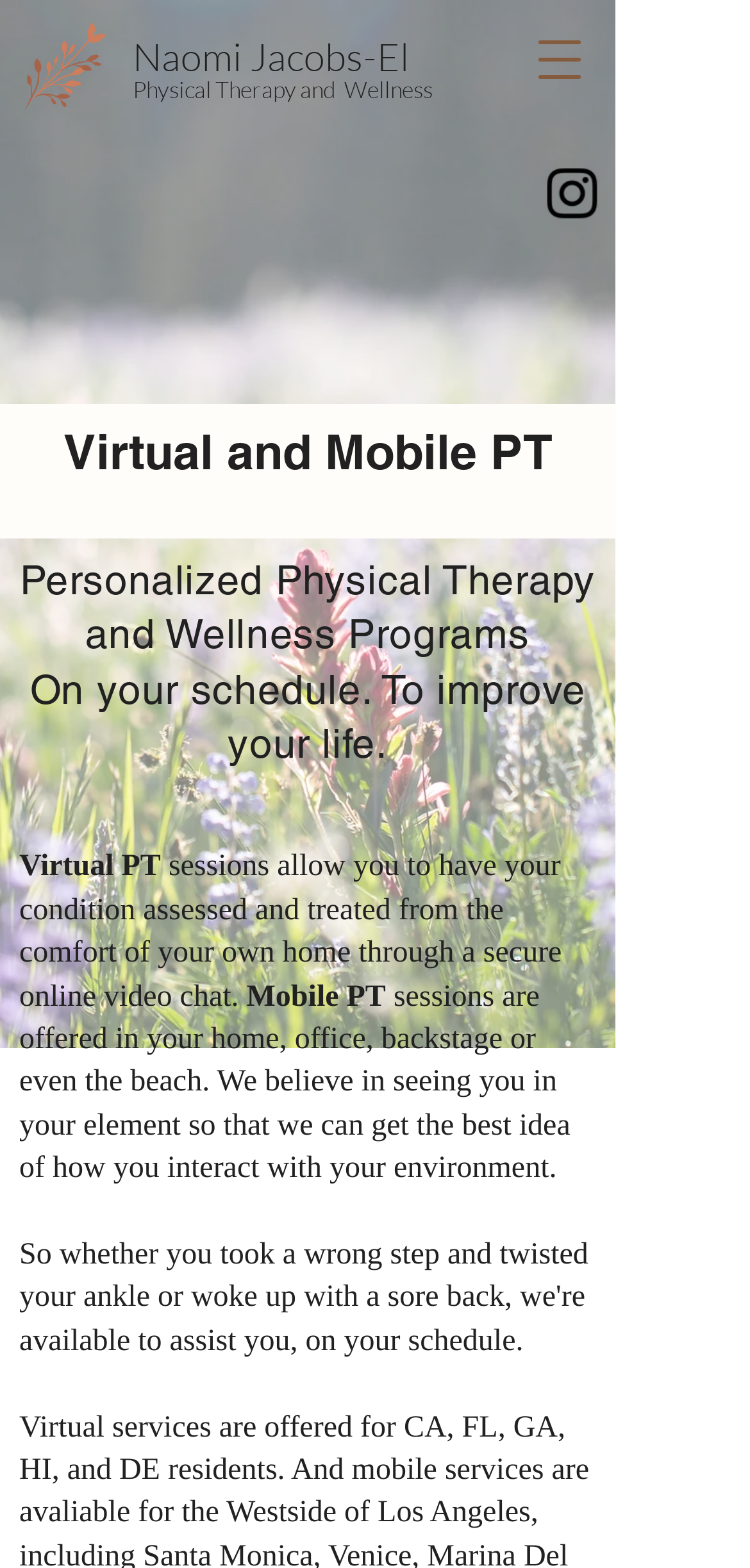Where can Mobile PT sessions be held?
Based on the image, answer the question with a single word or brief phrase.

Home, office, backstage, or beach